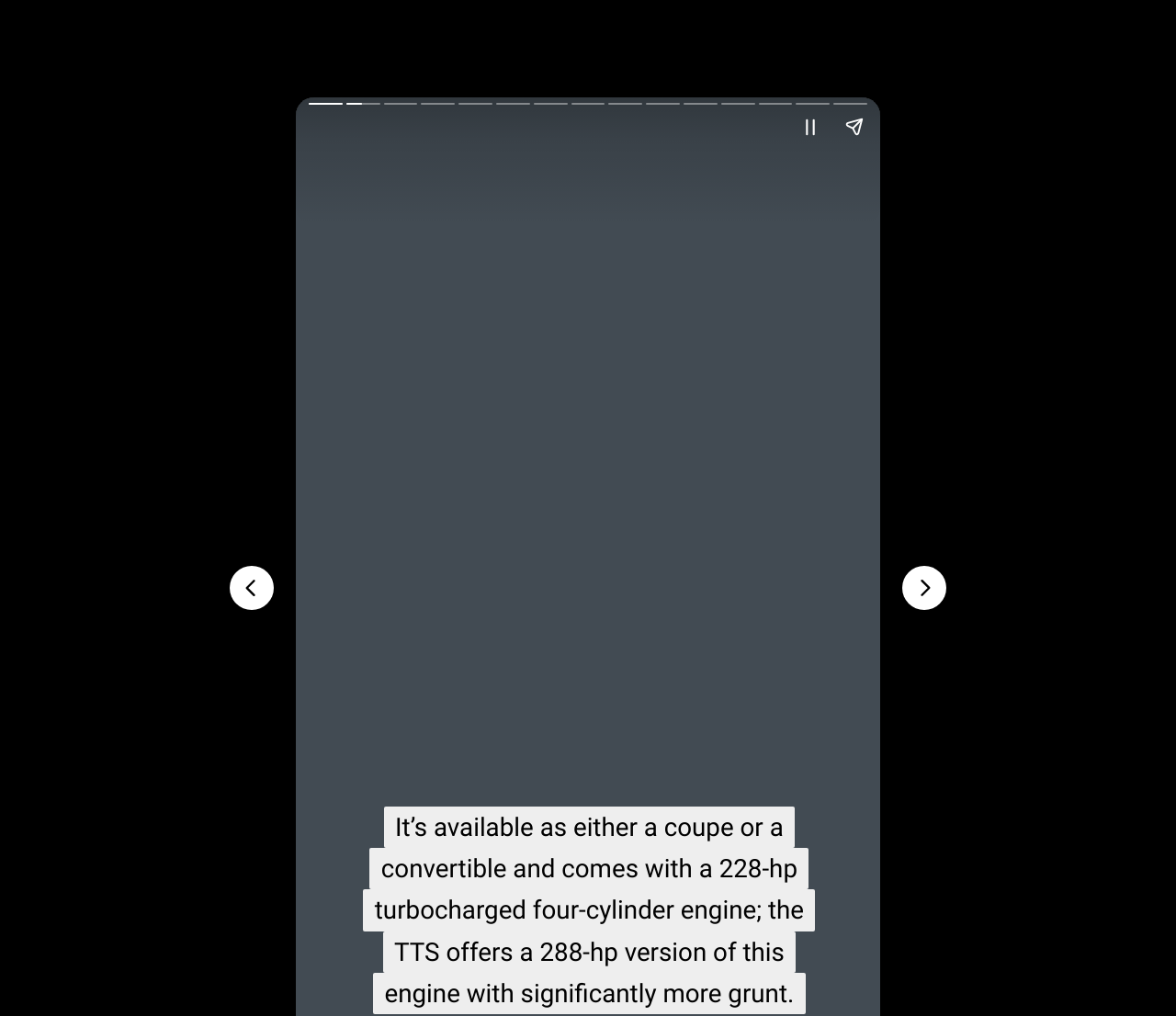What is the function of the 'Pause story' button?
Provide a detailed answer to the question using information from the image.

The 'Pause story' button is likely used to pause the story or animation that is being displayed on the webpage, allowing the user to control the flow of content.